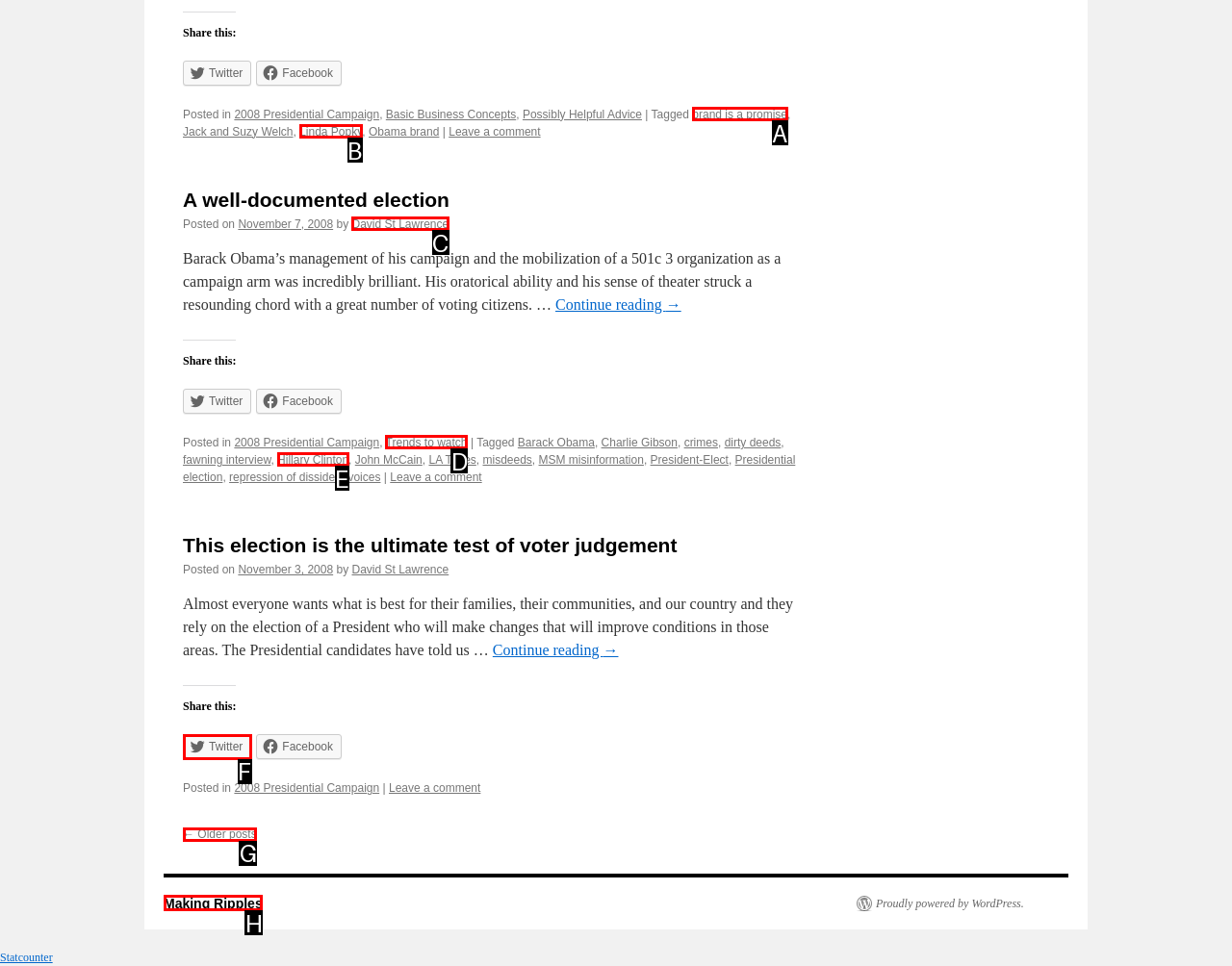Identify the correct UI element to click on to achieve the following task: Visit Making Ripples Respond with the corresponding letter from the given choices.

H